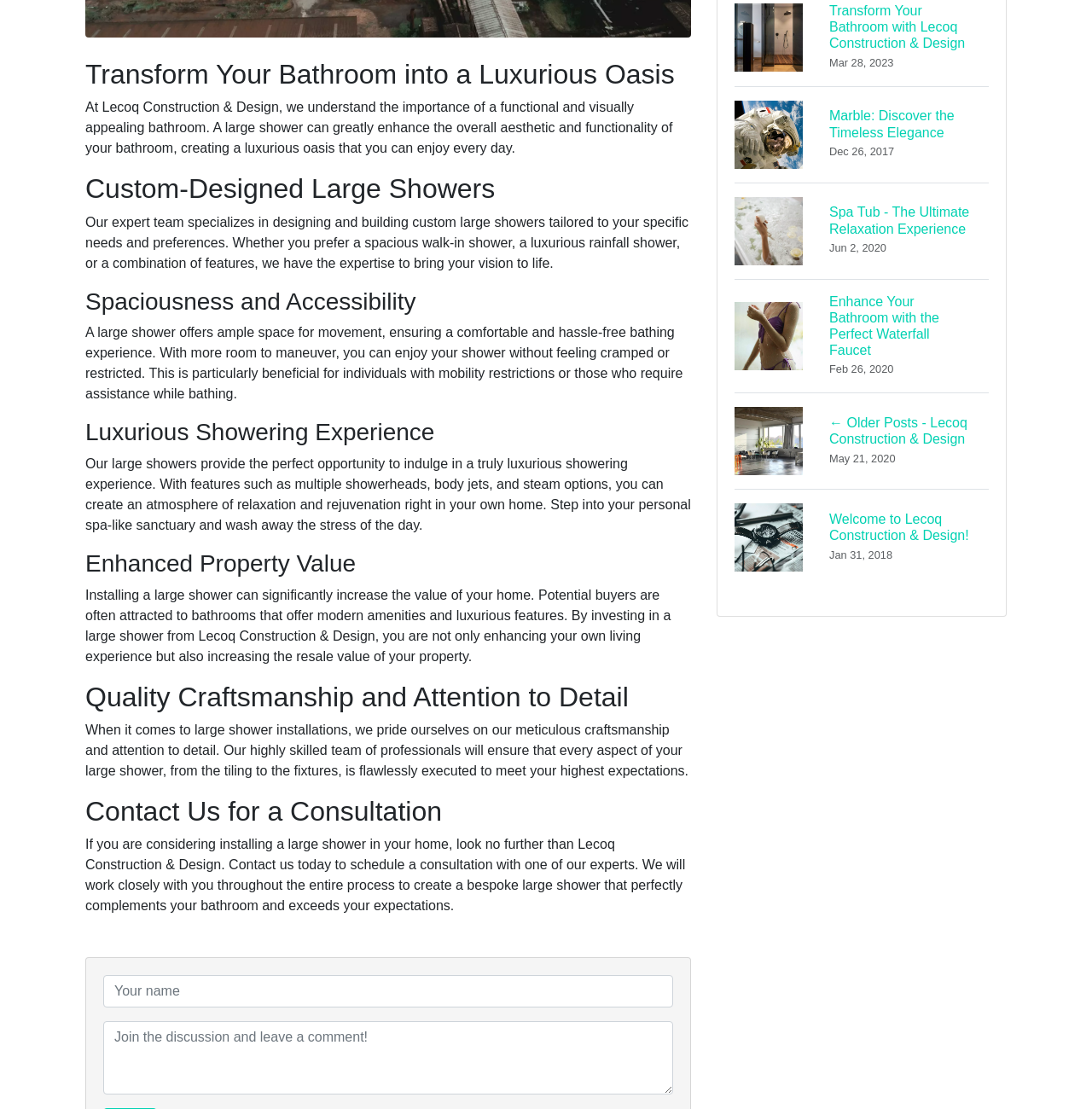Identify and provide the bounding box coordinates of the UI element described: "name="commentUsername" placeholder="Your name"". The coordinates should be formatted as [left, top, right, bottom], with each number being a float between 0 and 1.

[0.095, 0.879, 0.616, 0.909]